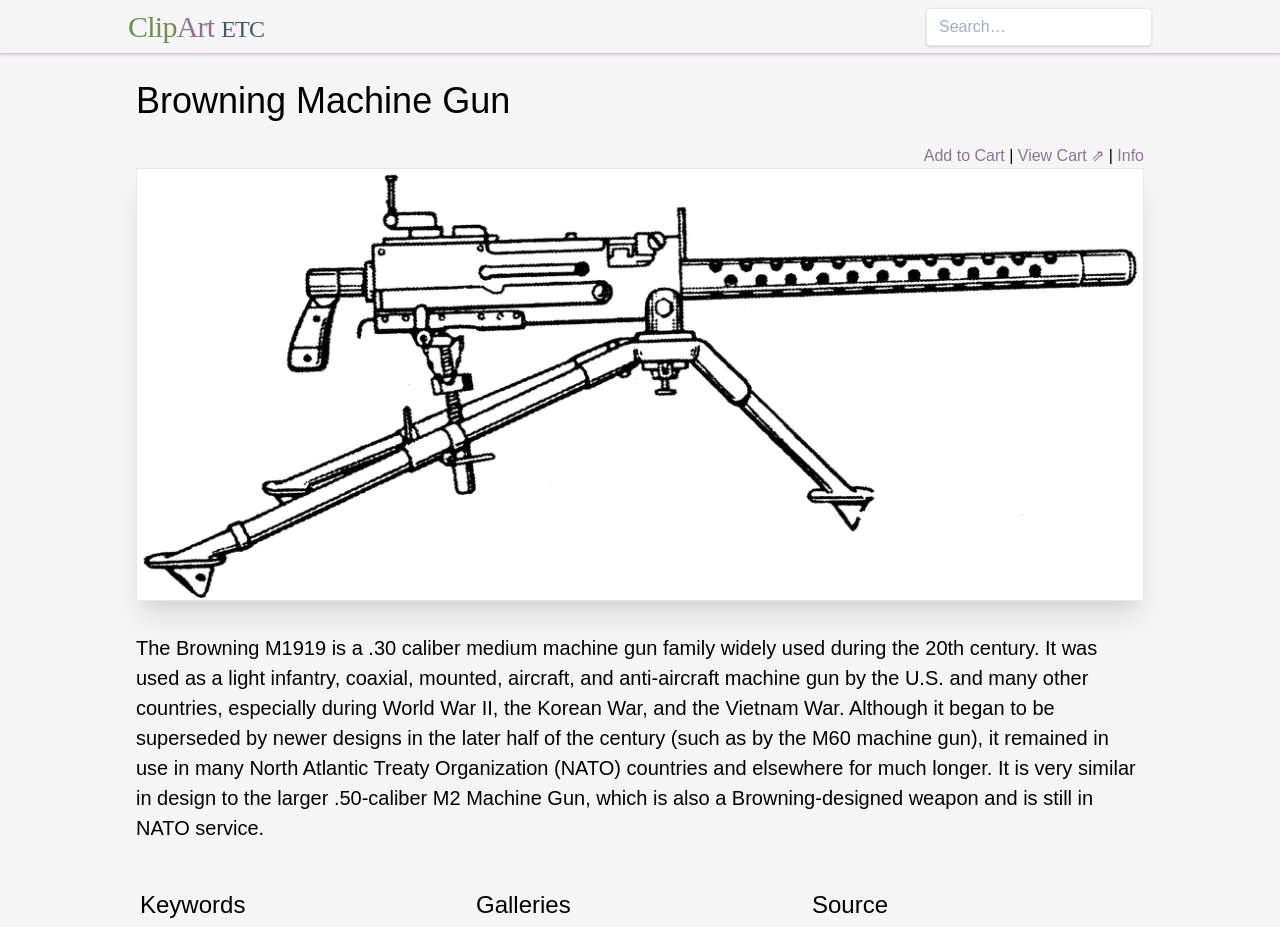Using the format (top-left x, top-left y, bottom-right x, bottom-right y), and given the element description, identify the bounding box coordinates within the screenshot: Info

[0.873, 0.159, 0.894, 0.177]